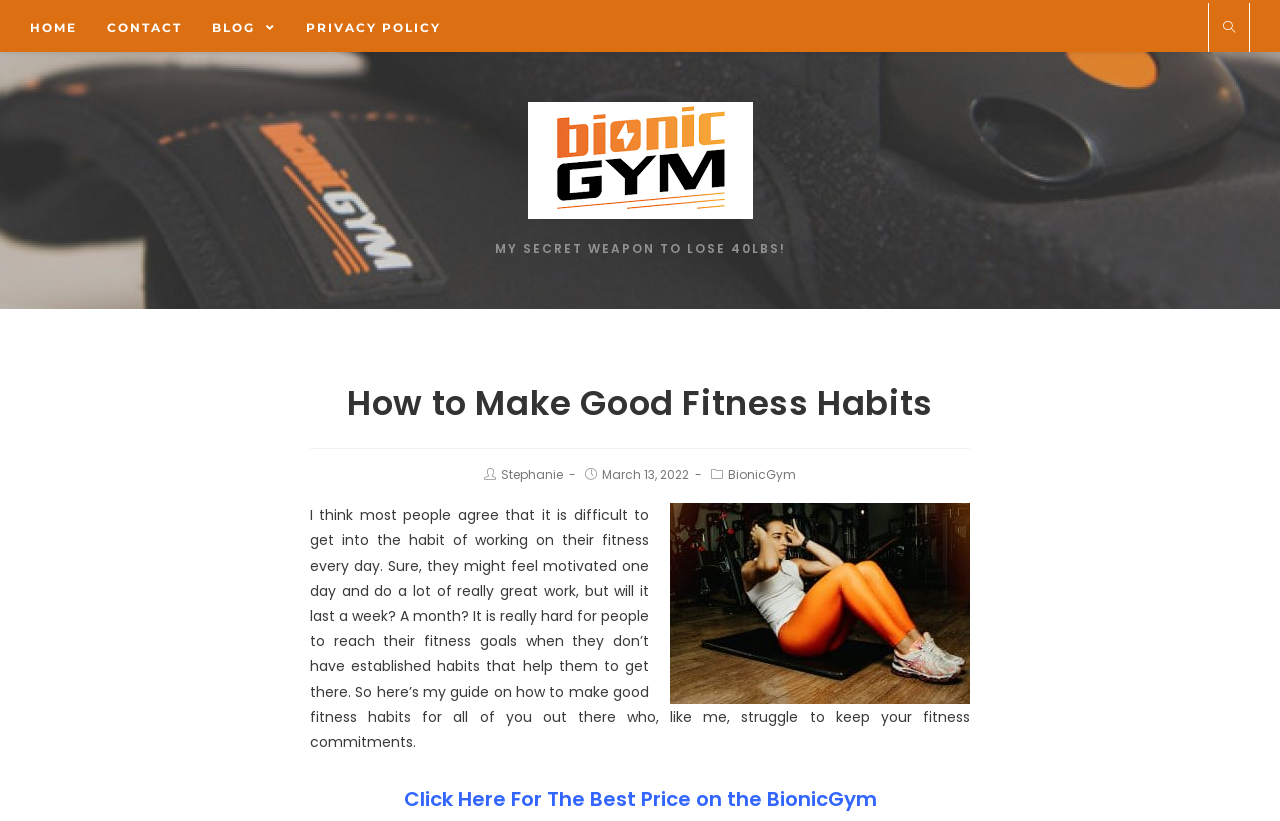Determine the bounding box coordinates (top-left x, top-left y, bottom-right x, bottom-right y) of the UI element described in the following text: alt="BionicGym Reviews"

[0.412, 0.182, 0.588, 0.206]